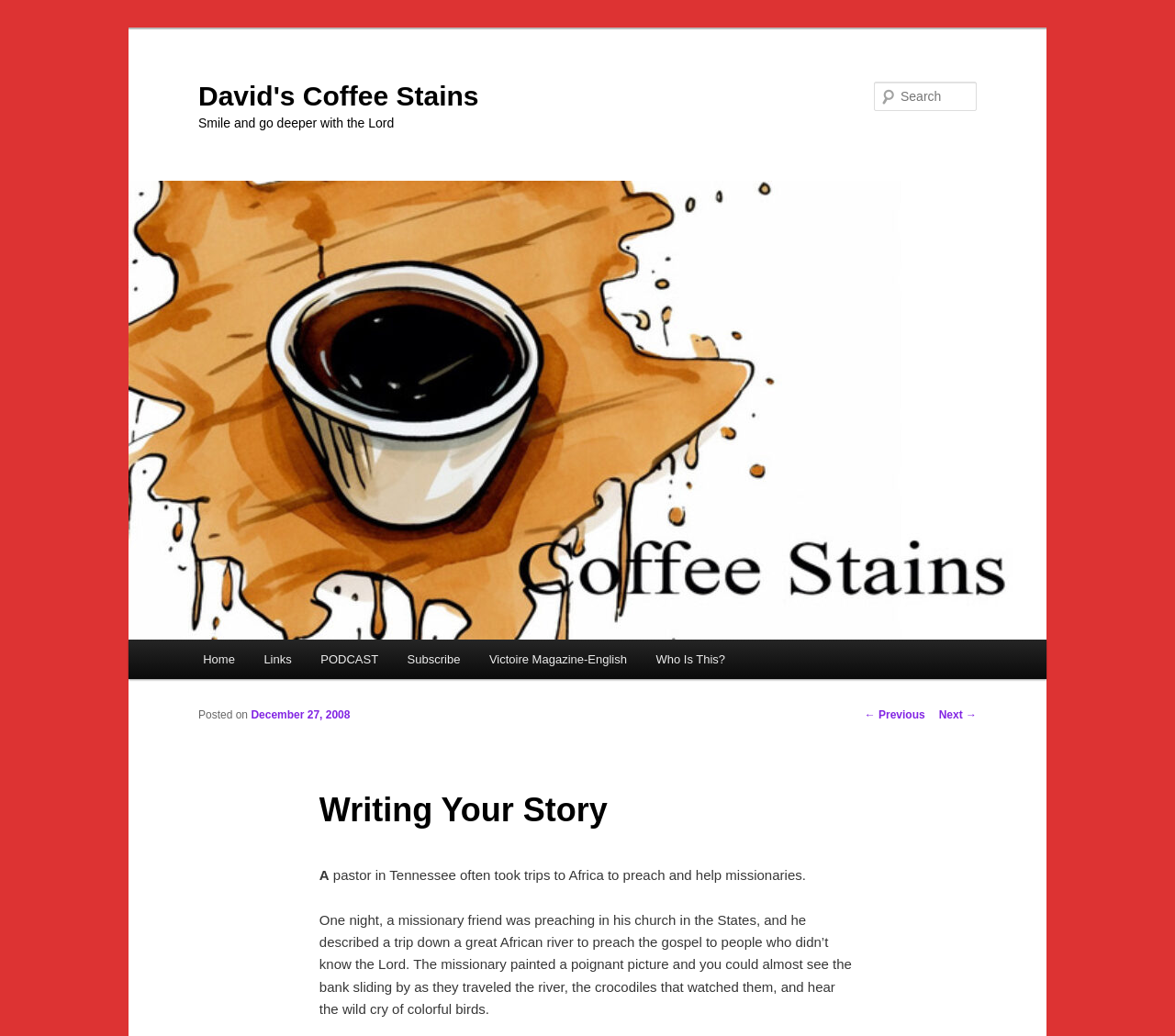Refer to the image and provide an in-depth answer to the question: 
What is the category of the link 'PODCAST'?

I determined the answer by looking at the link element with the text 'PODCAST' which is located under the heading 'Main menu', indicating that it is a category or submenu item under the main menu.